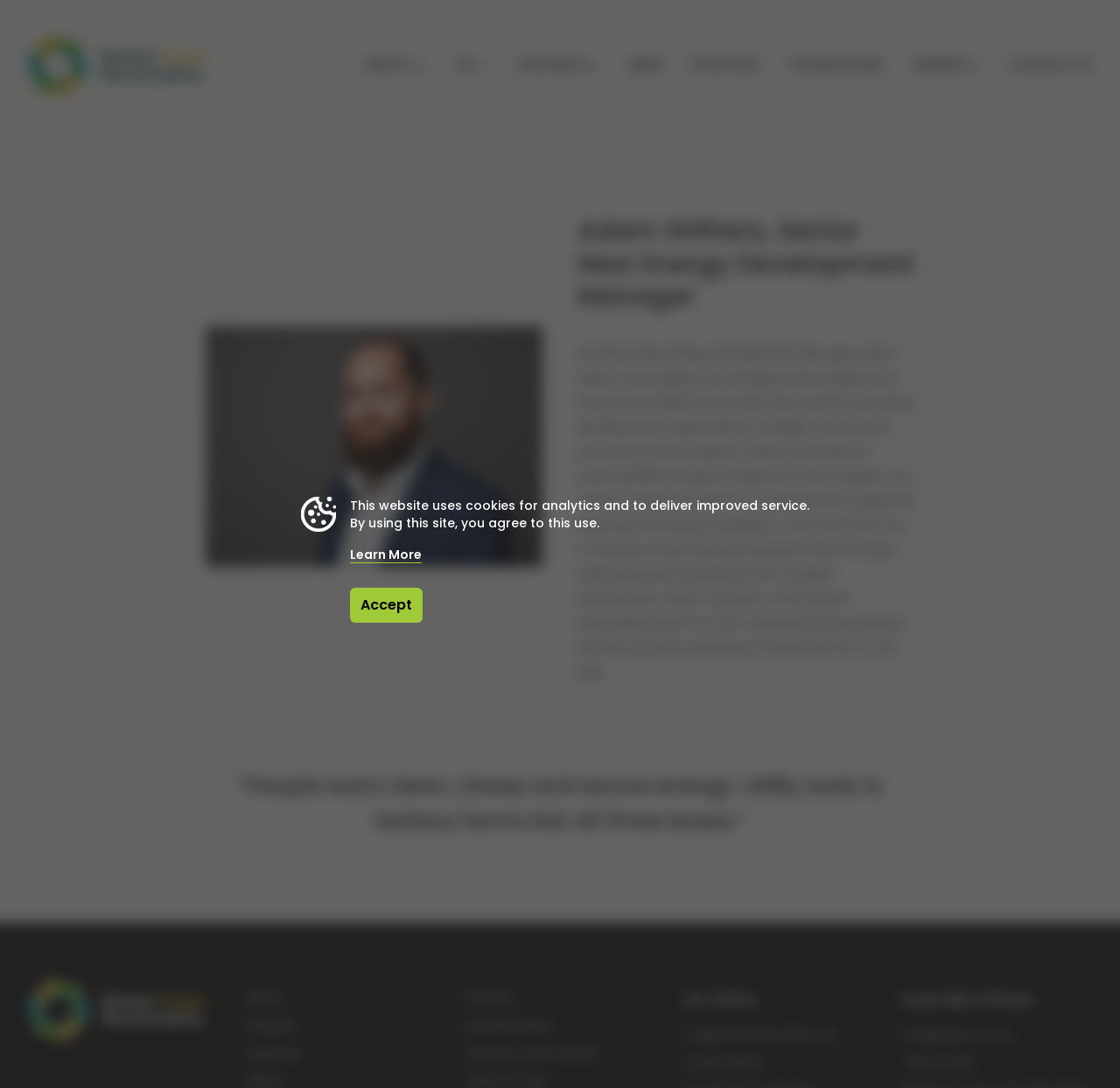Answer in one word or a short phrase: 
What is the phone number for the Australia office?

1300 619595